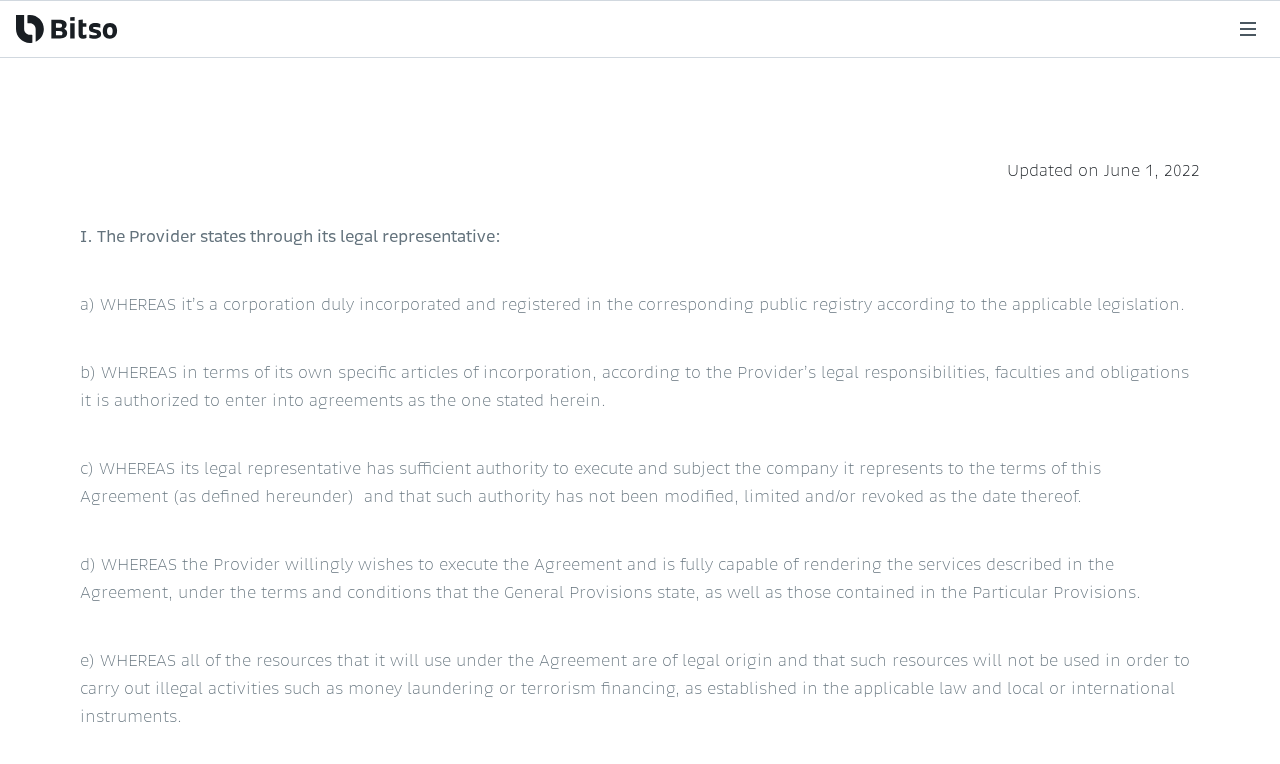Provide the bounding box coordinates of the HTML element this sentence describes: "menu". The bounding box coordinates consist of four float numbers between 0 and 1, i.e., [left, top, right, bottom].

[0.962, 0.017, 0.988, 0.059]